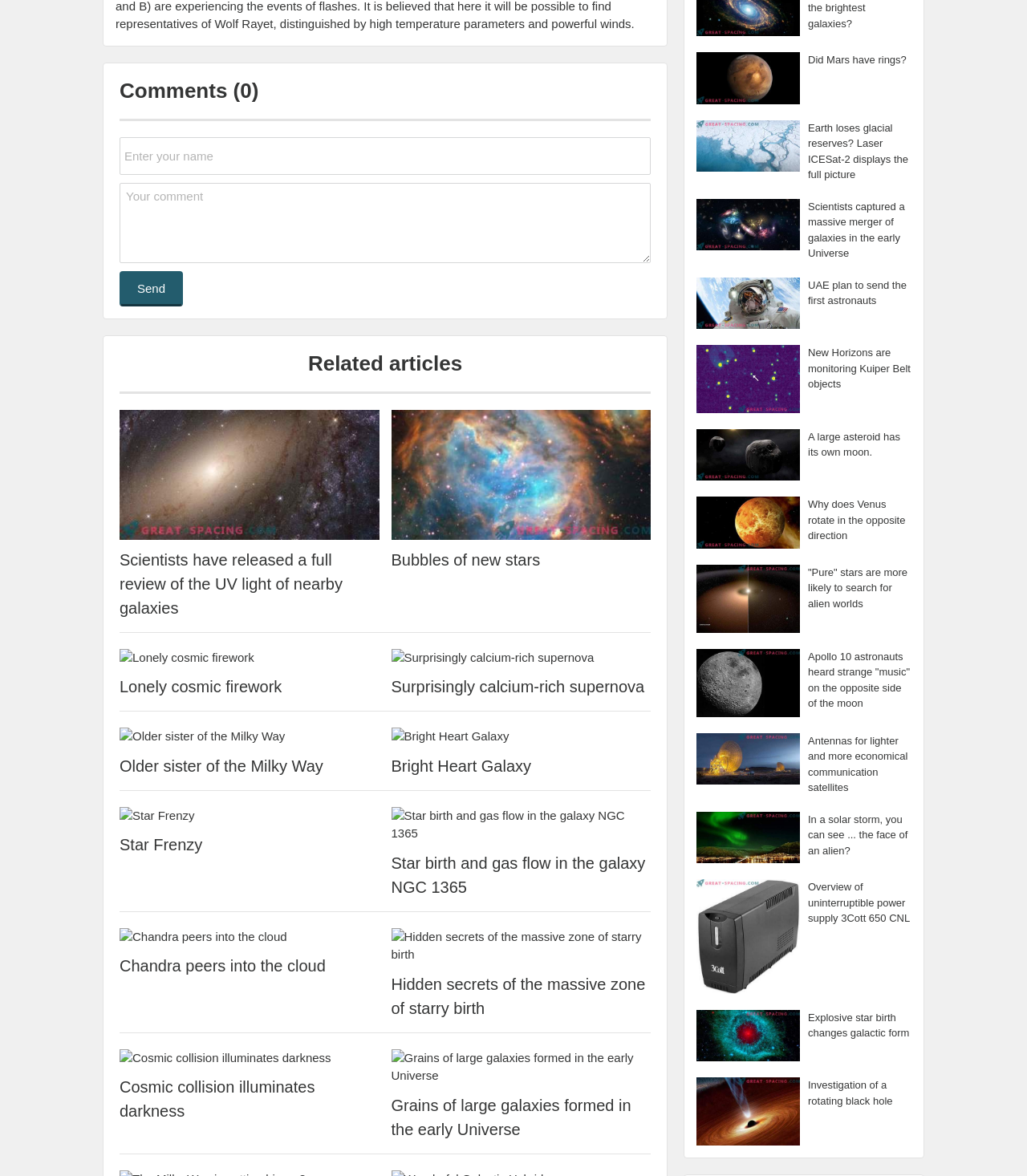Predict the bounding box coordinates for the UI element described as: "Star Frenzy". The coordinates should be four float numbers between 0 and 1, presented as [left, top, right, bottom].

[0.116, 0.708, 0.369, 0.729]